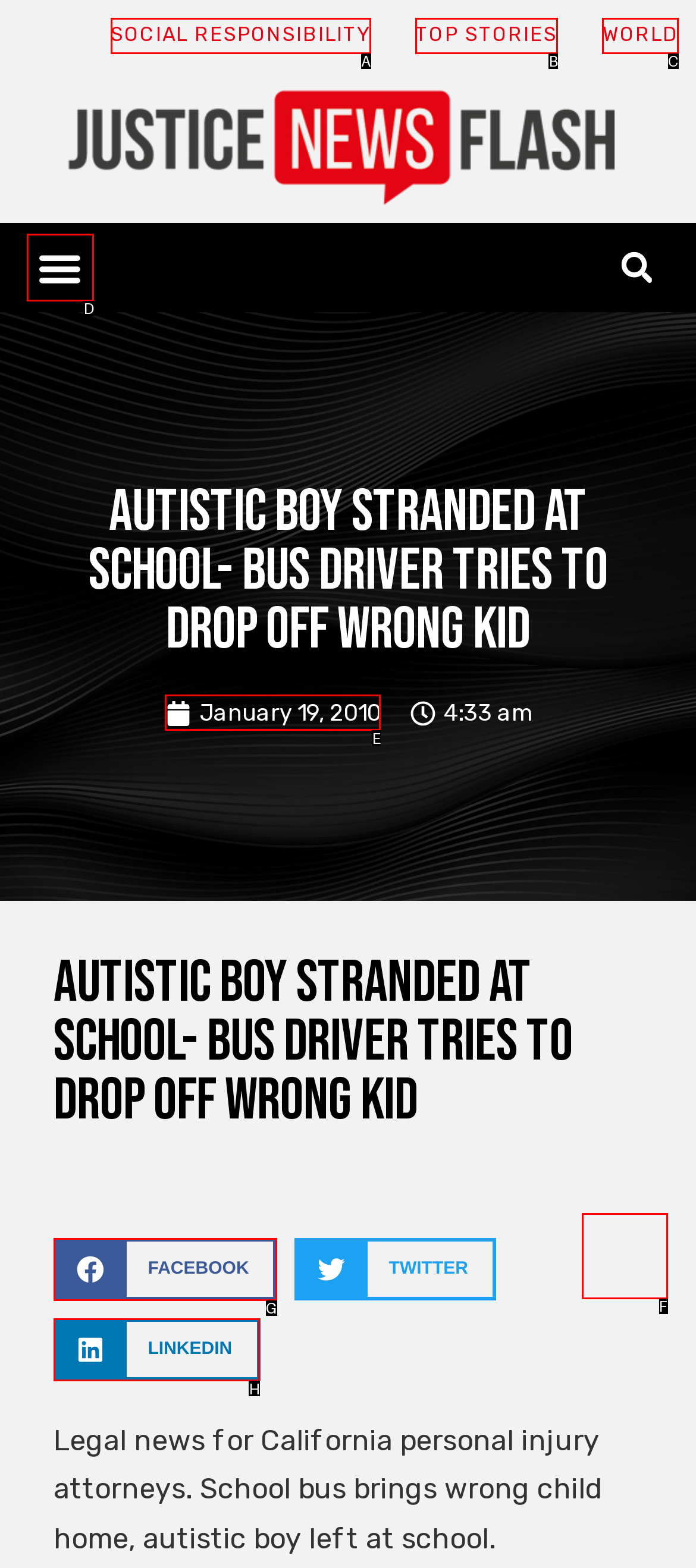Tell me which letter corresponds to the UI element that will allow you to Click on the 'January 19, 2010' link. Answer with the letter directly.

E